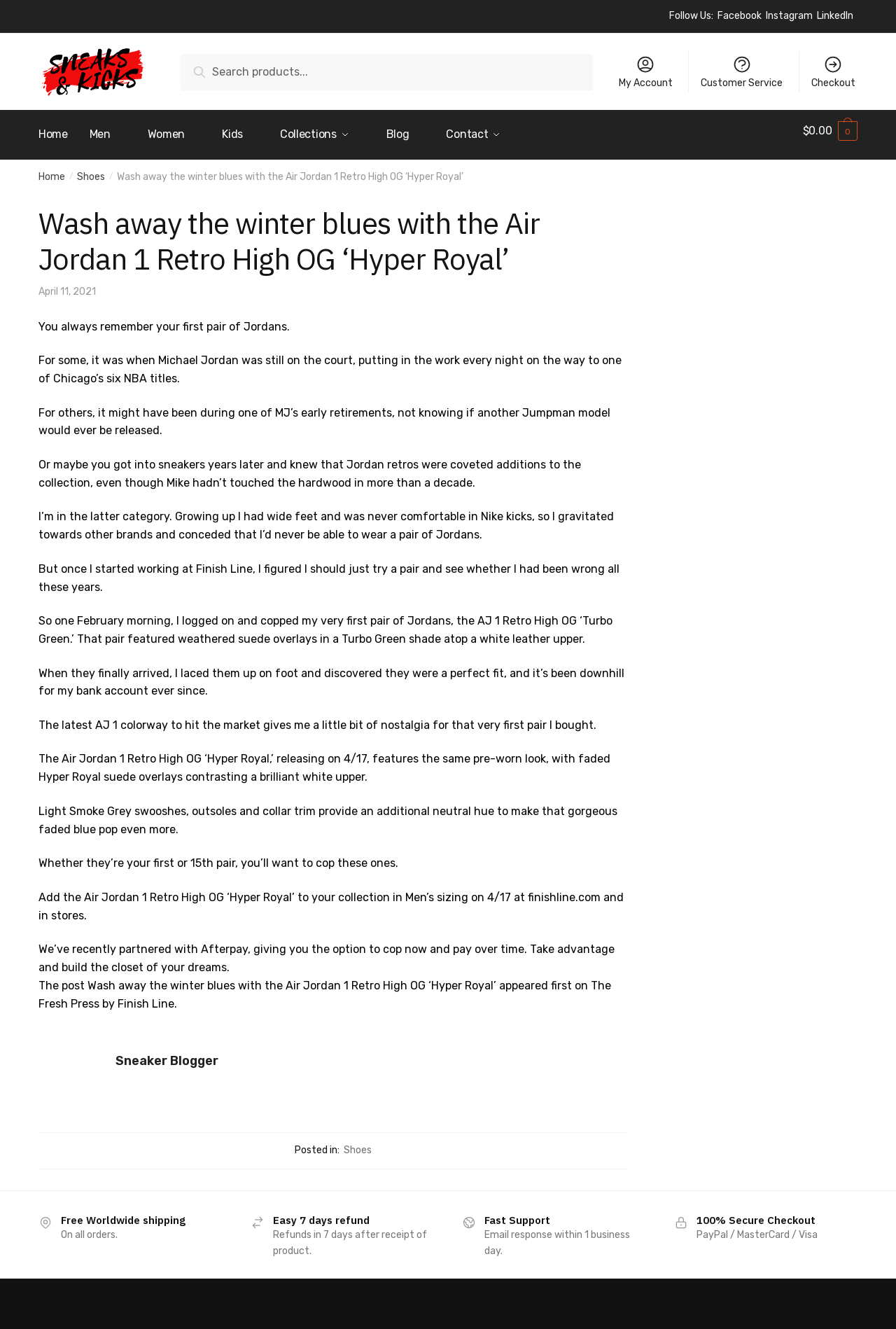What is the name of the blog?
Please give a detailed and thorough answer to the question, covering all relevant points.

I found the answer by looking at the text 'The post Wash away the winter blues with the Air Jordan 1 Retro High OG ‘Hyper Royal’ appeared first on The Fresh Press by Finish Line.' which indicates that The Fresh Press is the name of the blog.